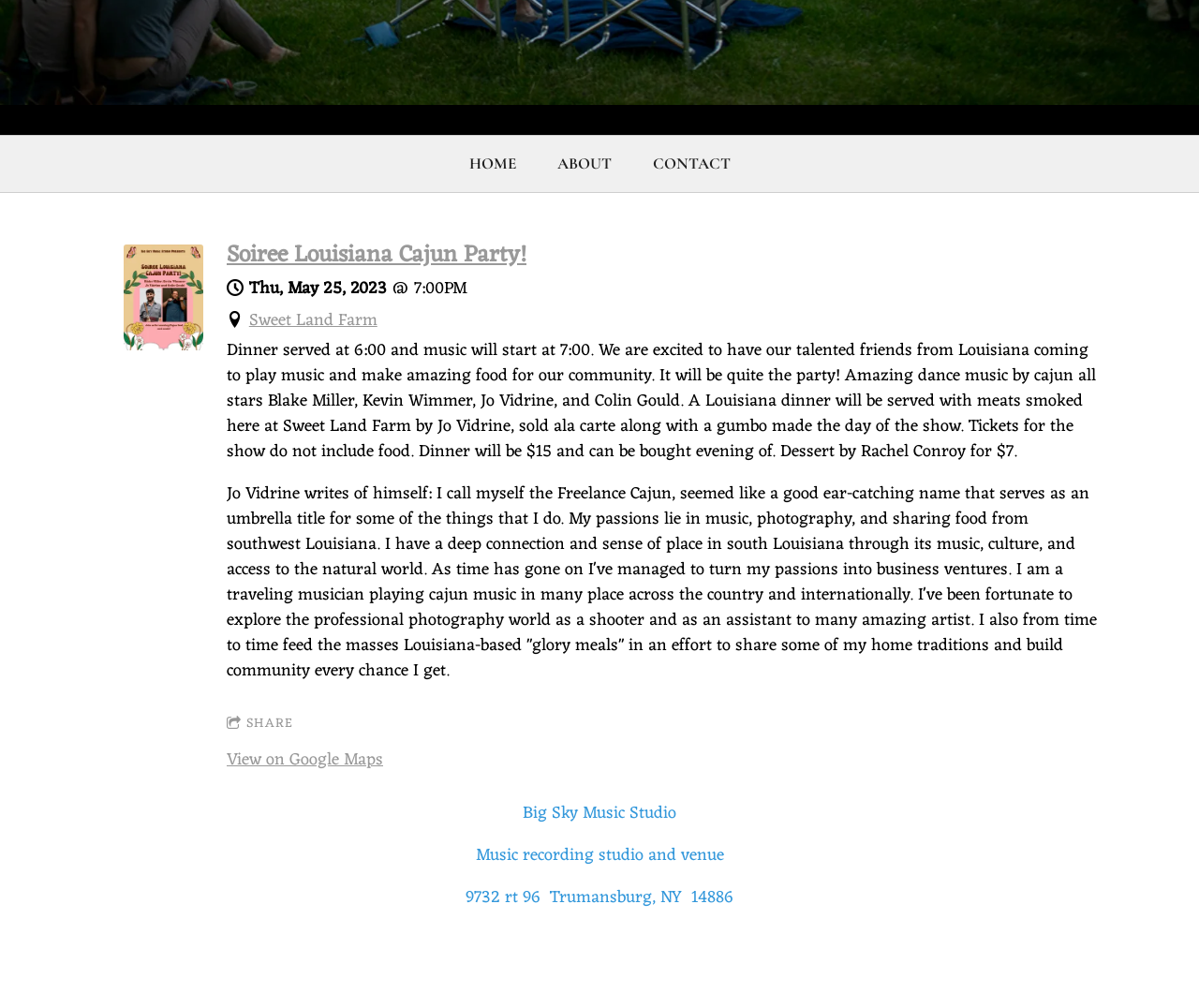Determine the bounding box coordinates for the HTML element mentioned in the following description: "about". The coordinates should be a list of four floats ranging from 0 to 1, represented as [left, top, right, bottom].

[0.451, 0.135, 0.523, 0.19]